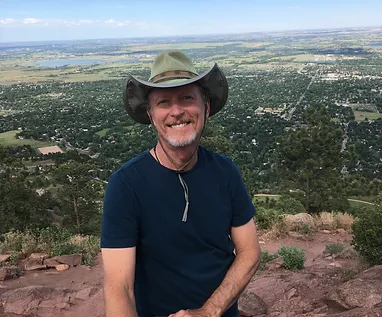Describe all the important aspects and features visible in the image.

The image features a smiling man with a broad, friendly grin, standing outdoors on a rocky ledge. He is wearing a blue t-shirt and a wide-brimmed khaki hat, which complements the natural setting. Behind him, the expansive landscape showcases a vast vista of rolling hills and valleys, dotted with clusters of trees and patches of open land. The sky above is clear with a few wispy clouds, enhancing the serene and peaceful atmosphere of the scene. This image is part of the "More About Greg" section on Greg's Healing Space website, which focuses on his journey and experiences in energy healing alongside his previous career in the Northern California wine industry.